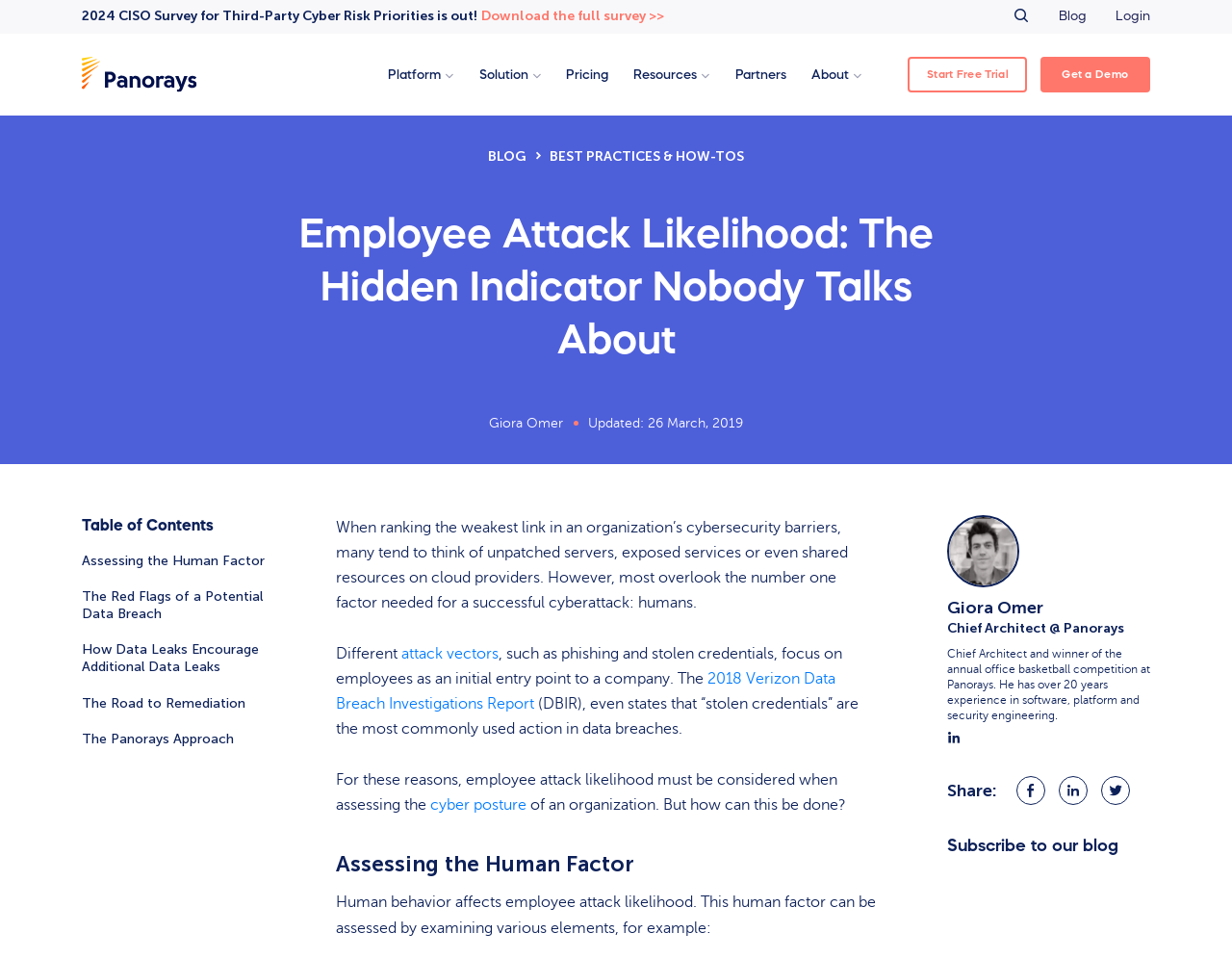Please find the bounding box coordinates in the format (top-left x, top-left y, bottom-right x, bottom-right y) for the given element description. Ensure the coordinates are floating point numbers between 0 and 1. Description: Download the full survey >>

[0.391, 0.008, 0.539, 0.025]